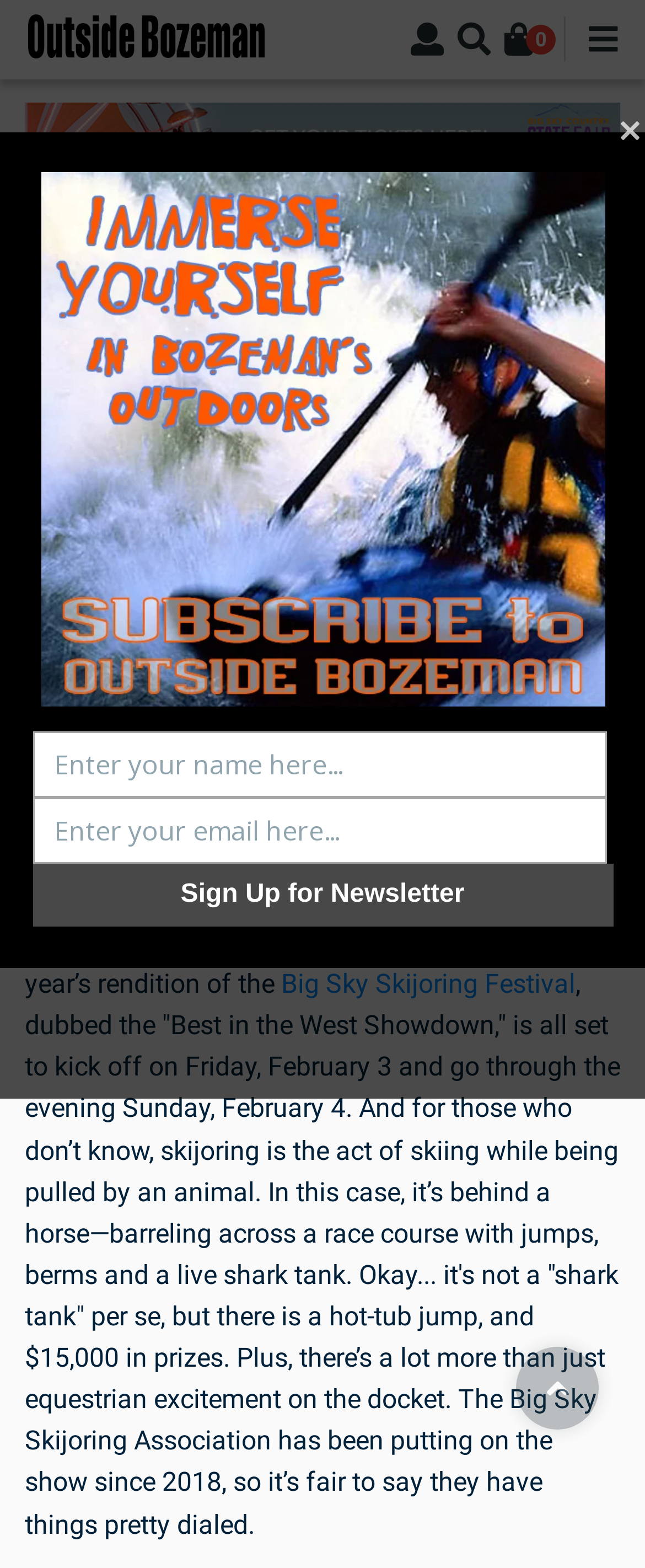Examine the screenshot and answer the question in as much detail as possible: What is the event described on this webpage?

I inferred this answer by reading the text on the webpage, which mentions 'this year’s rendition of the Big Sky Skijoring Festival' and provides details about the event.